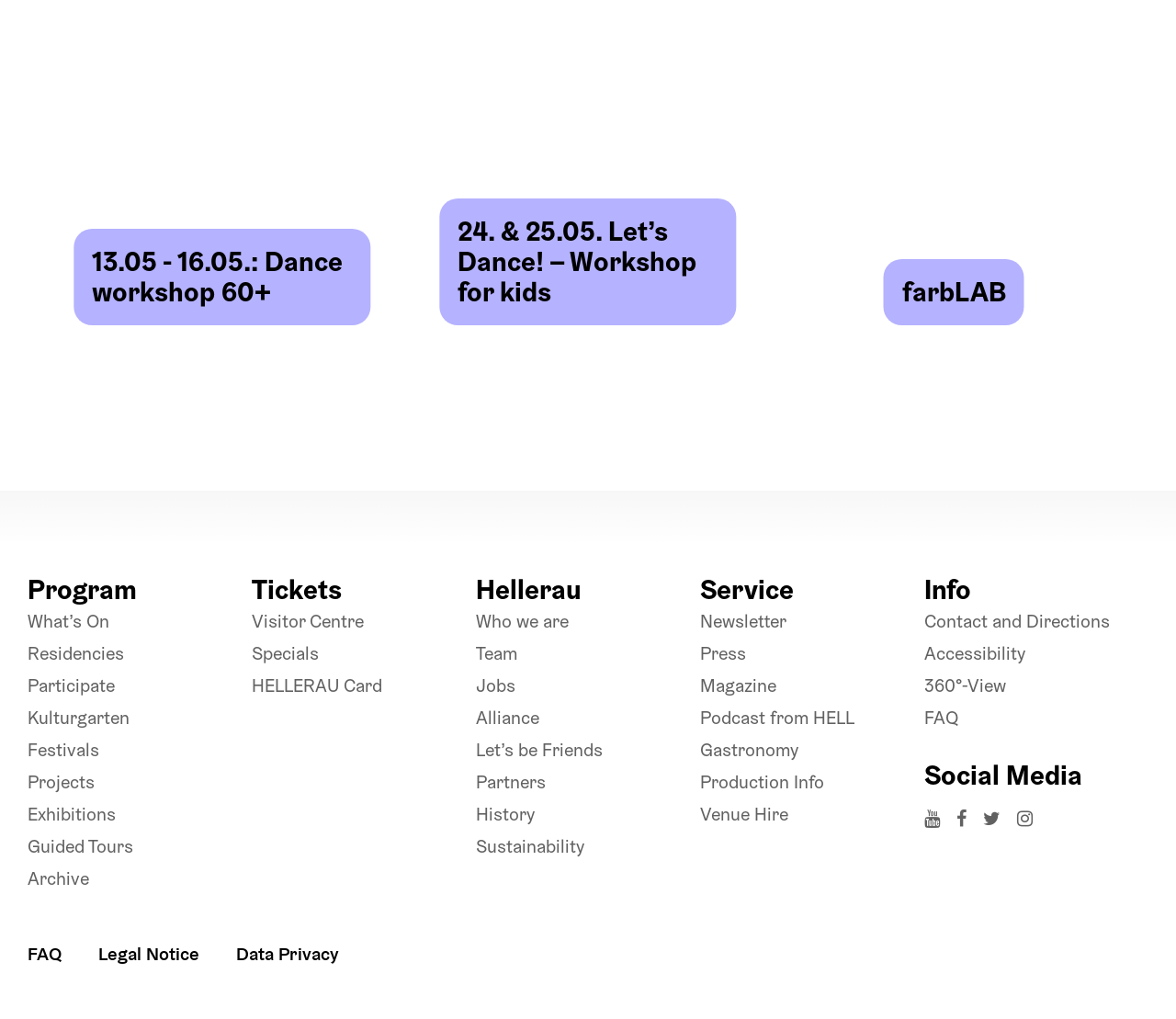Specify the bounding box coordinates of the area to click in order to follow the given instruction: "View the 'What’s On' page."

[0.023, 0.631, 0.093, 0.655]